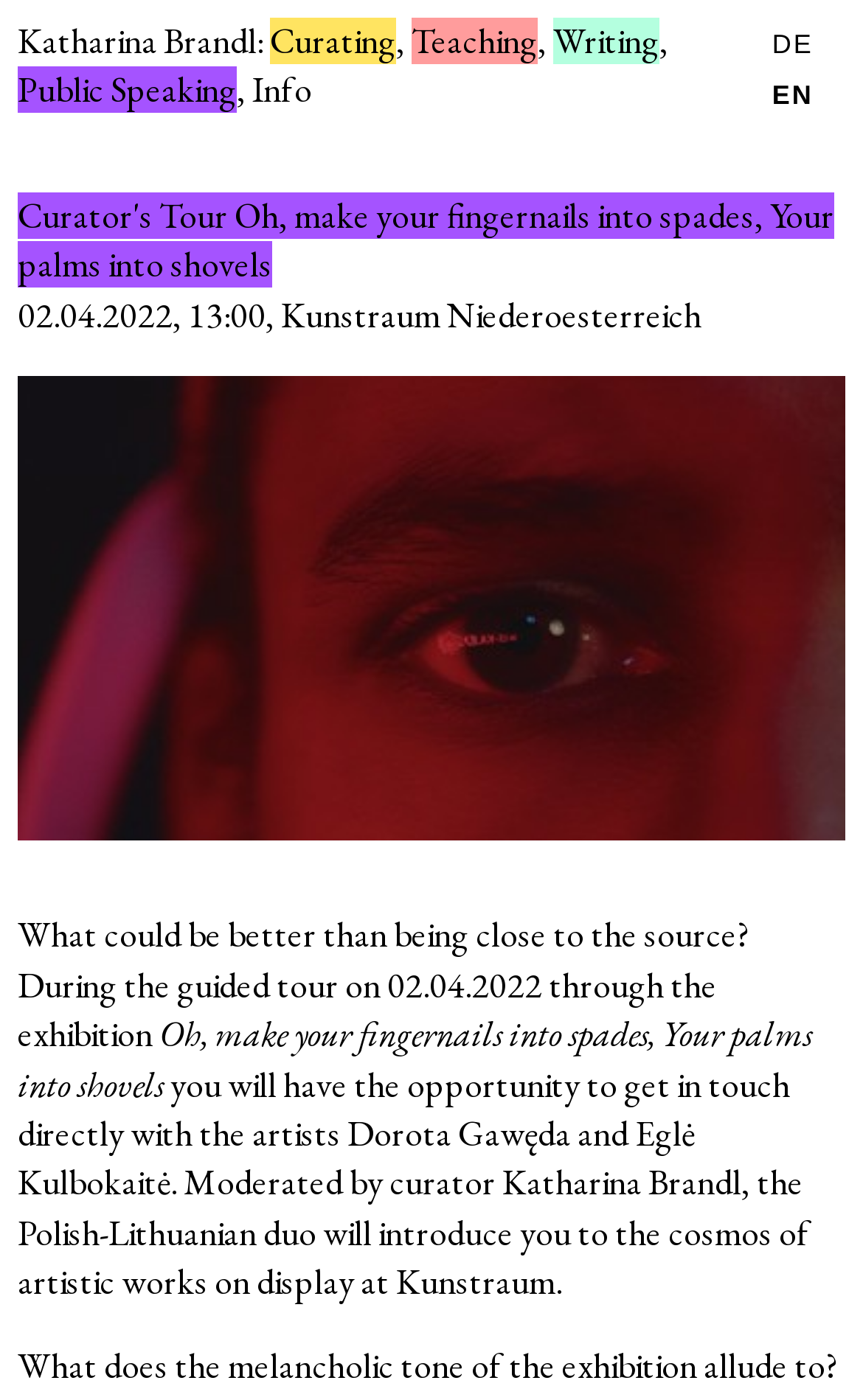Please specify the bounding box coordinates of the clickable region necessary for completing the following instruction: "Click on the 'Real-Time Clock' link". The coordinates must consist of four float numbers between 0 and 1, i.e., [left, top, right, bottom].

None